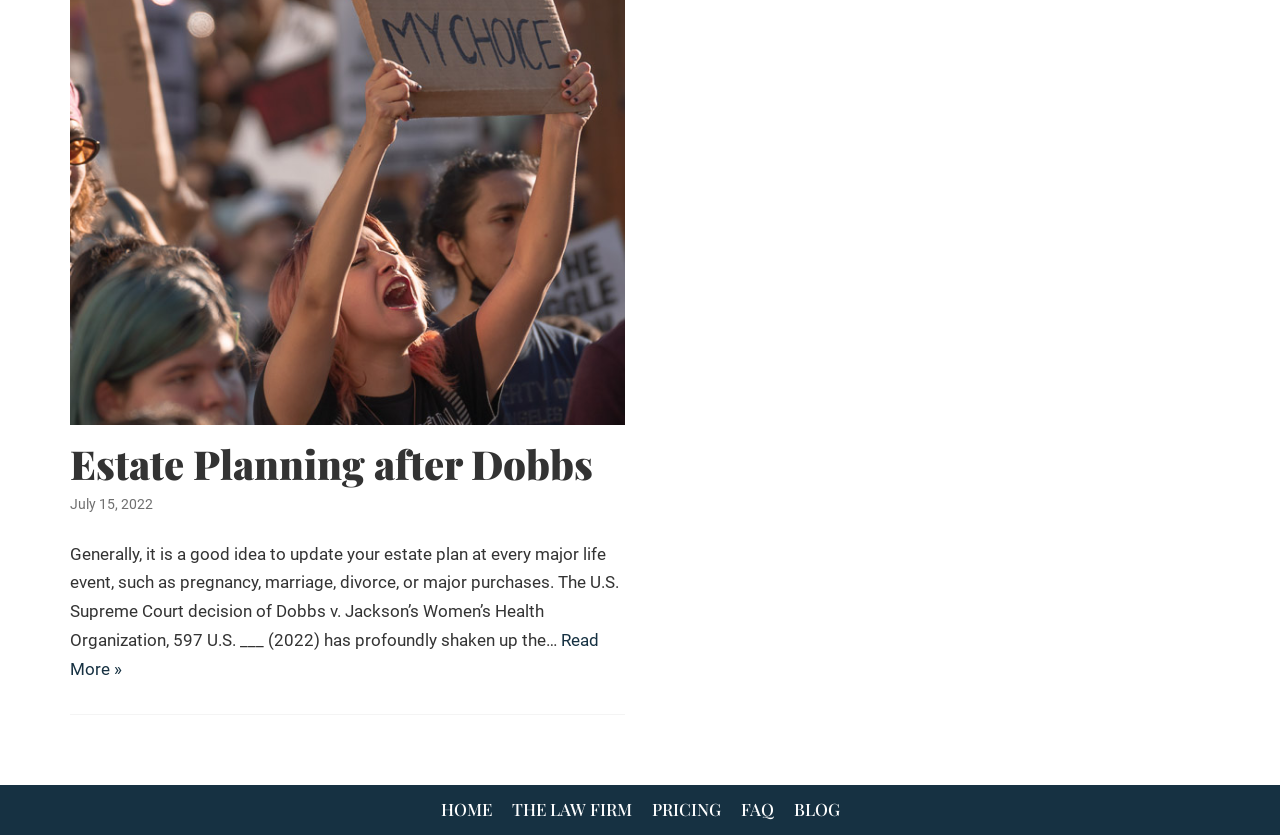Please mark the clickable region by giving the bounding box coordinates needed to complete this instruction: "Click on the 'Archives +' link".

None